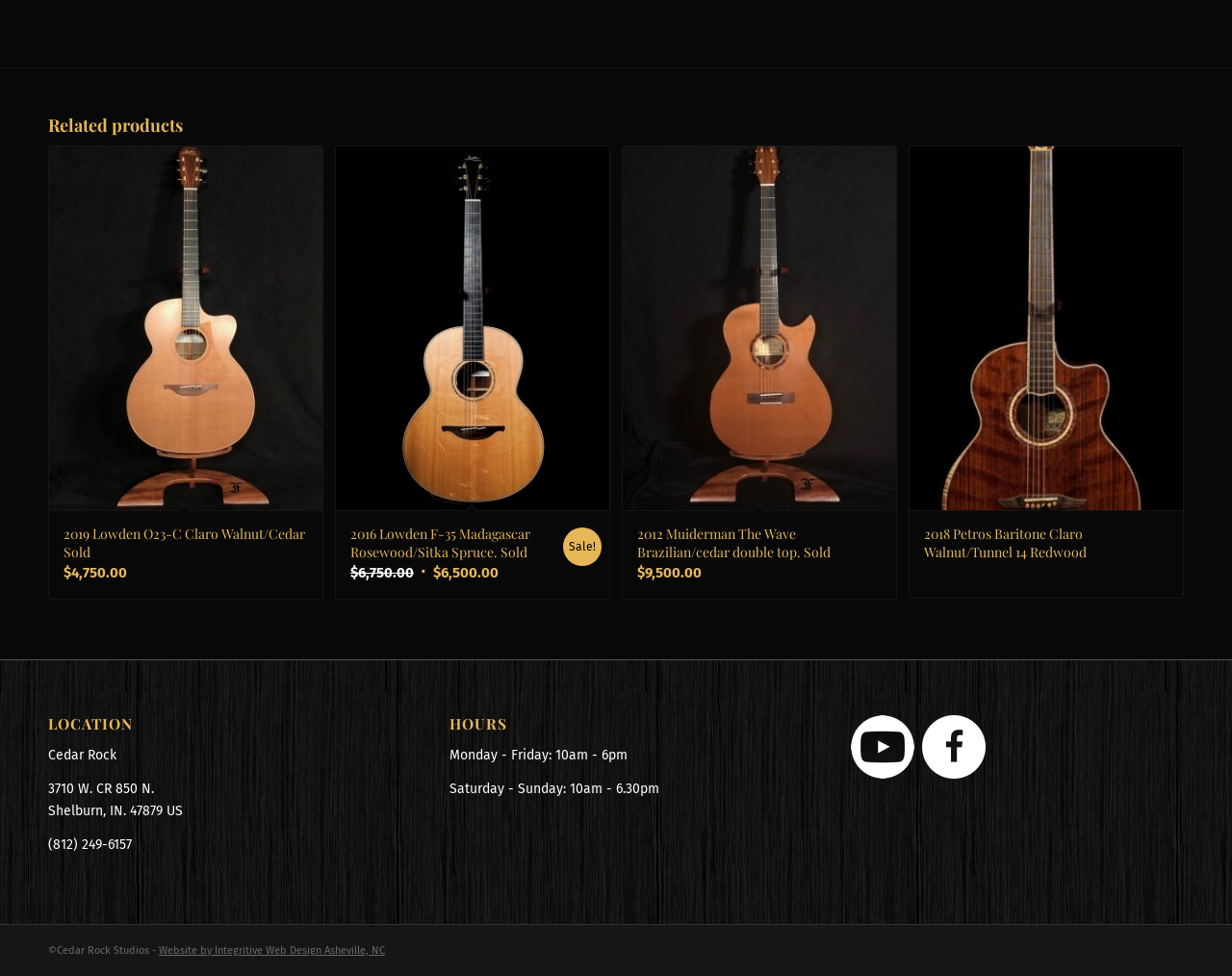Use a single word or phrase to answer the question: 
What are the hours of operation on Saturday and Sunday?

10am - 6.30pm